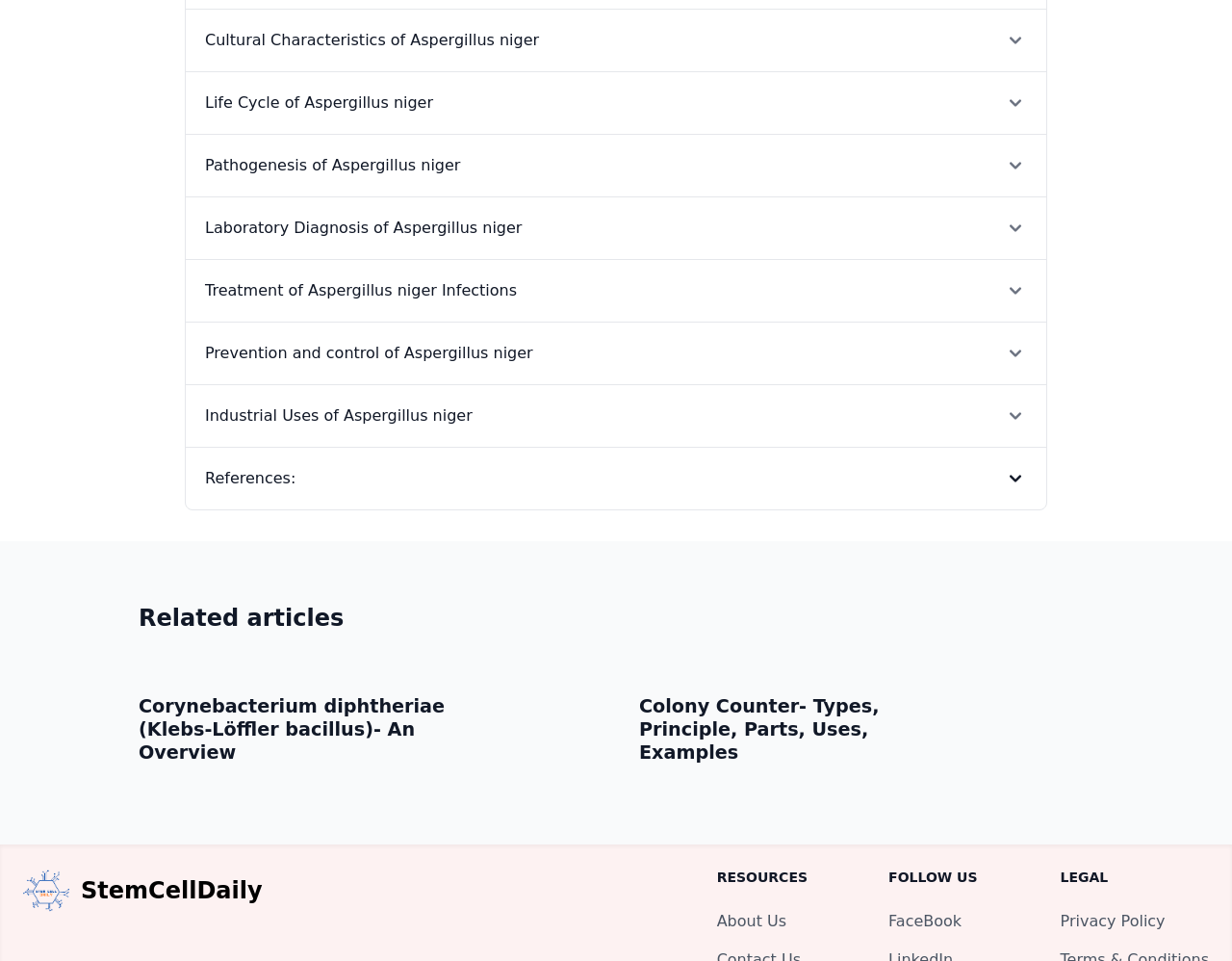What is the purpose of the 'Laboratory Diagnosis of Aspergillus niger' section?
From the image, provide a succinct answer in one word or a short phrase.

Diagnosis